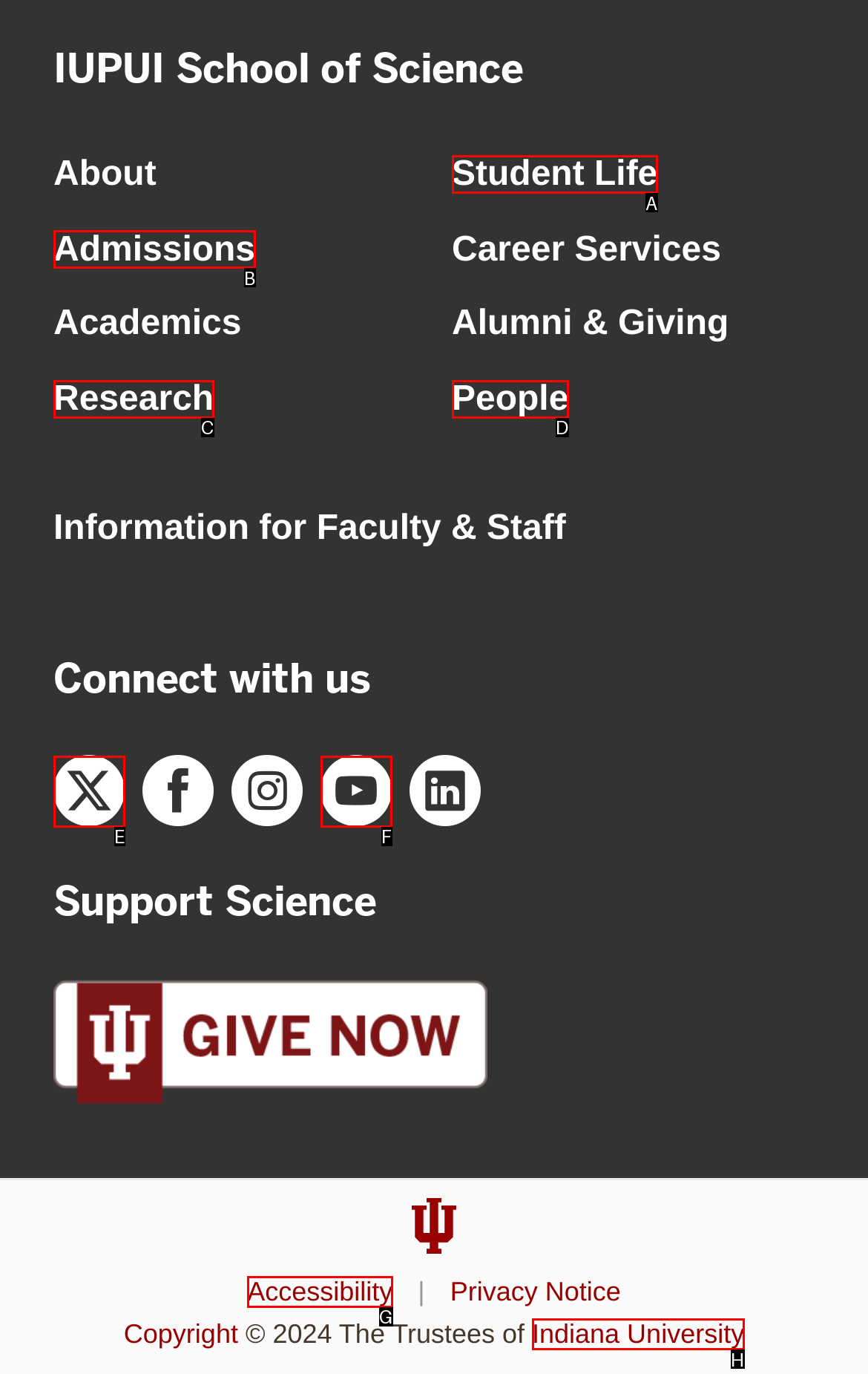Refer to the description: Accessibility and choose the option that best fits. Provide the letter of that option directly from the options.

G